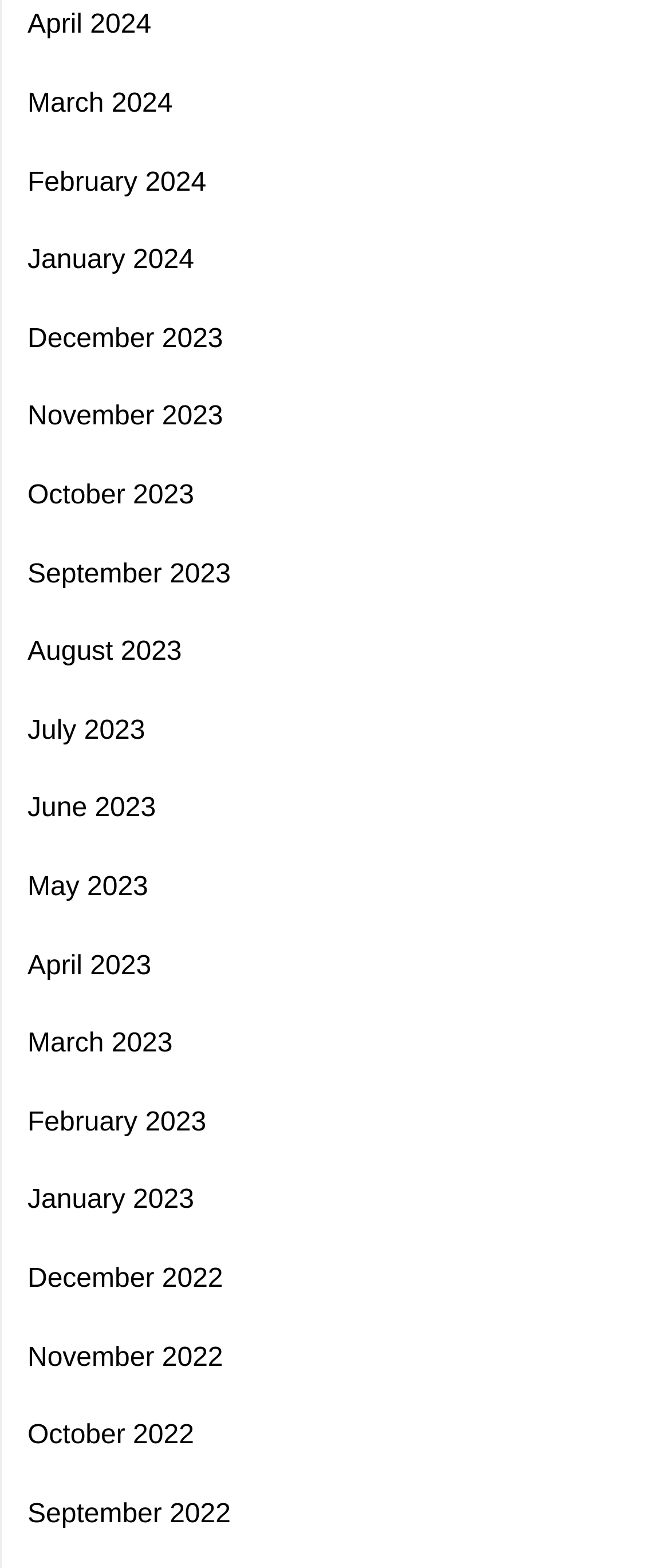Please specify the bounding box coordinates of the clickable region to carry out the following instruction: "View the Copyright information". The coordinates should be four float numbers between 0 and 1, in the format [left, top, right, bottom].

None